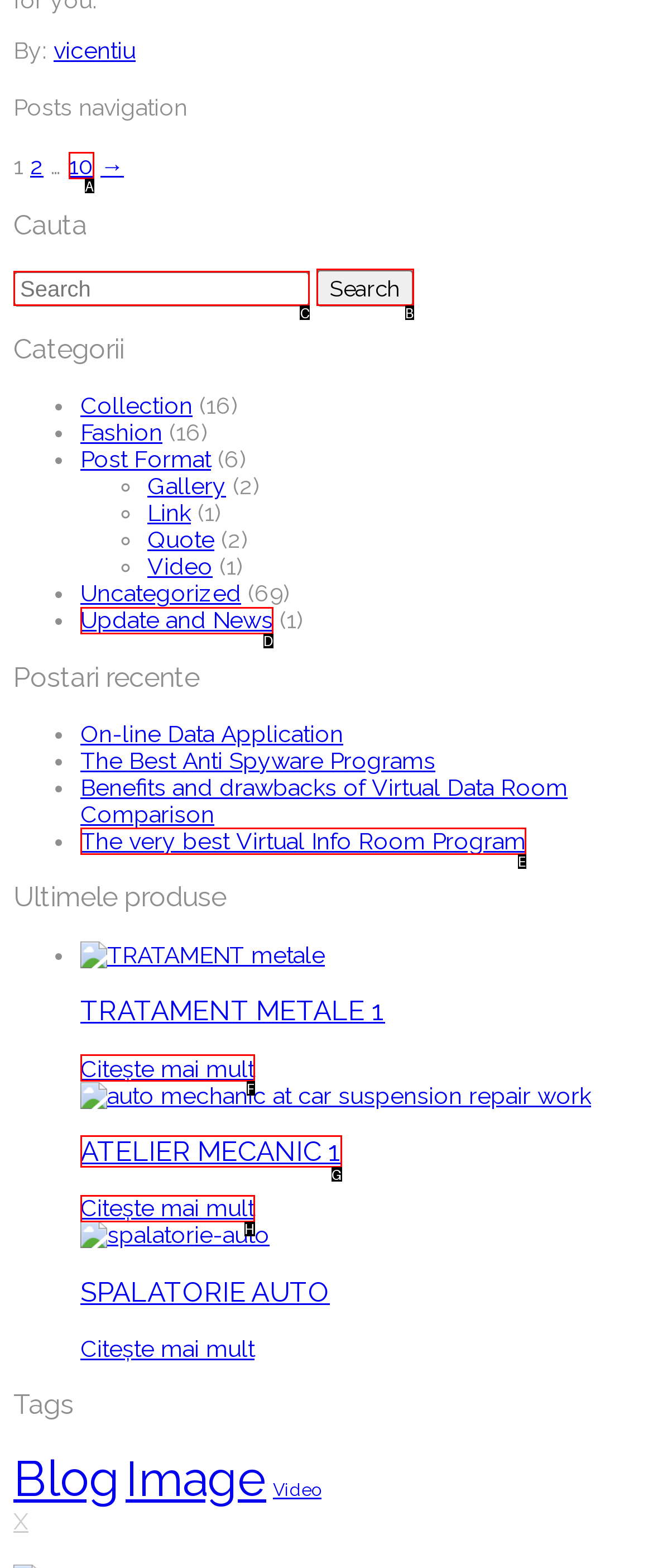Which lettered option should I select to achieve the task: Search for posts according to the highlighted elements in the screenshot?

C